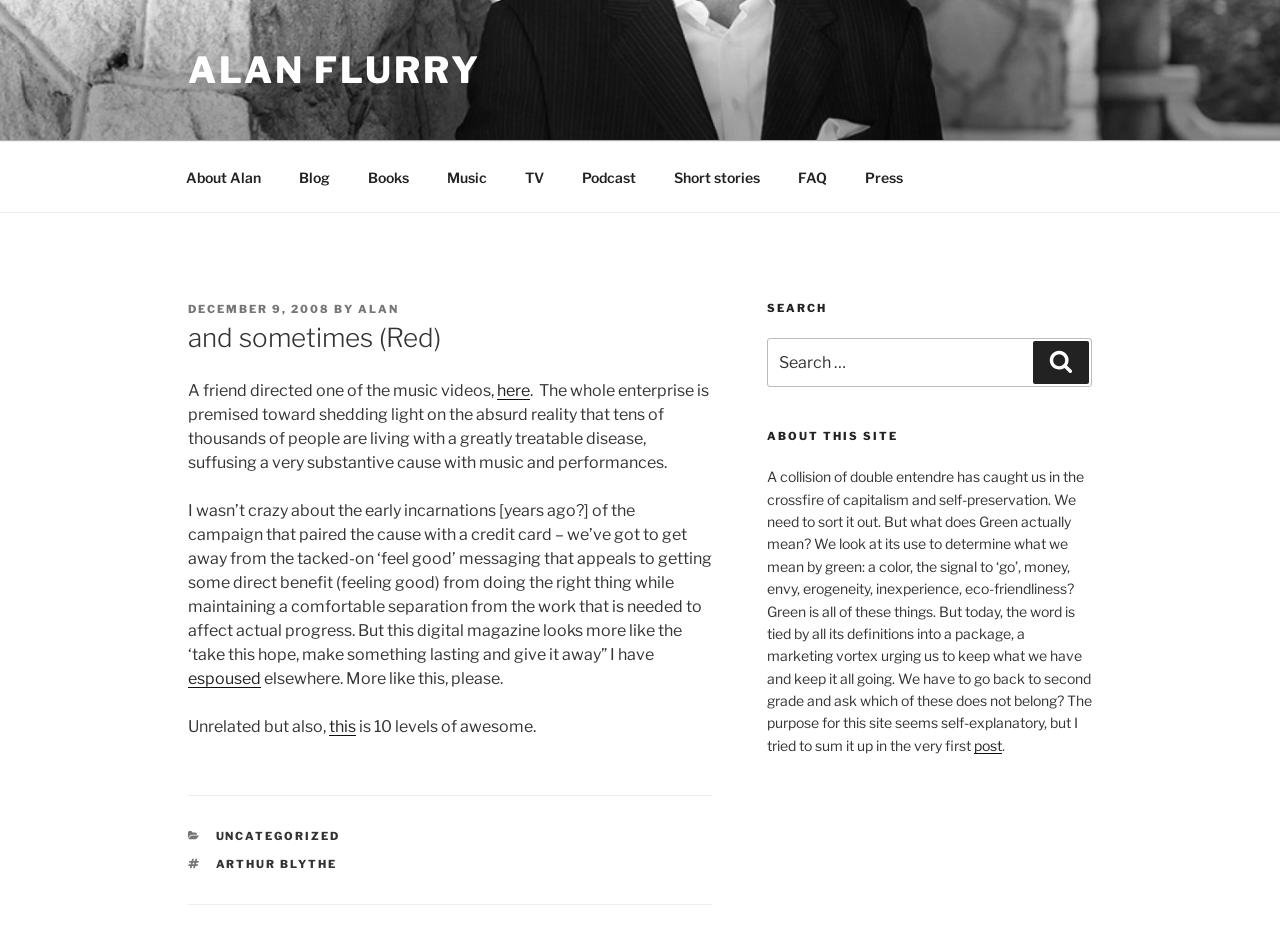Determine the main headline from the webpage and extract its text.

and sometimes (Red)